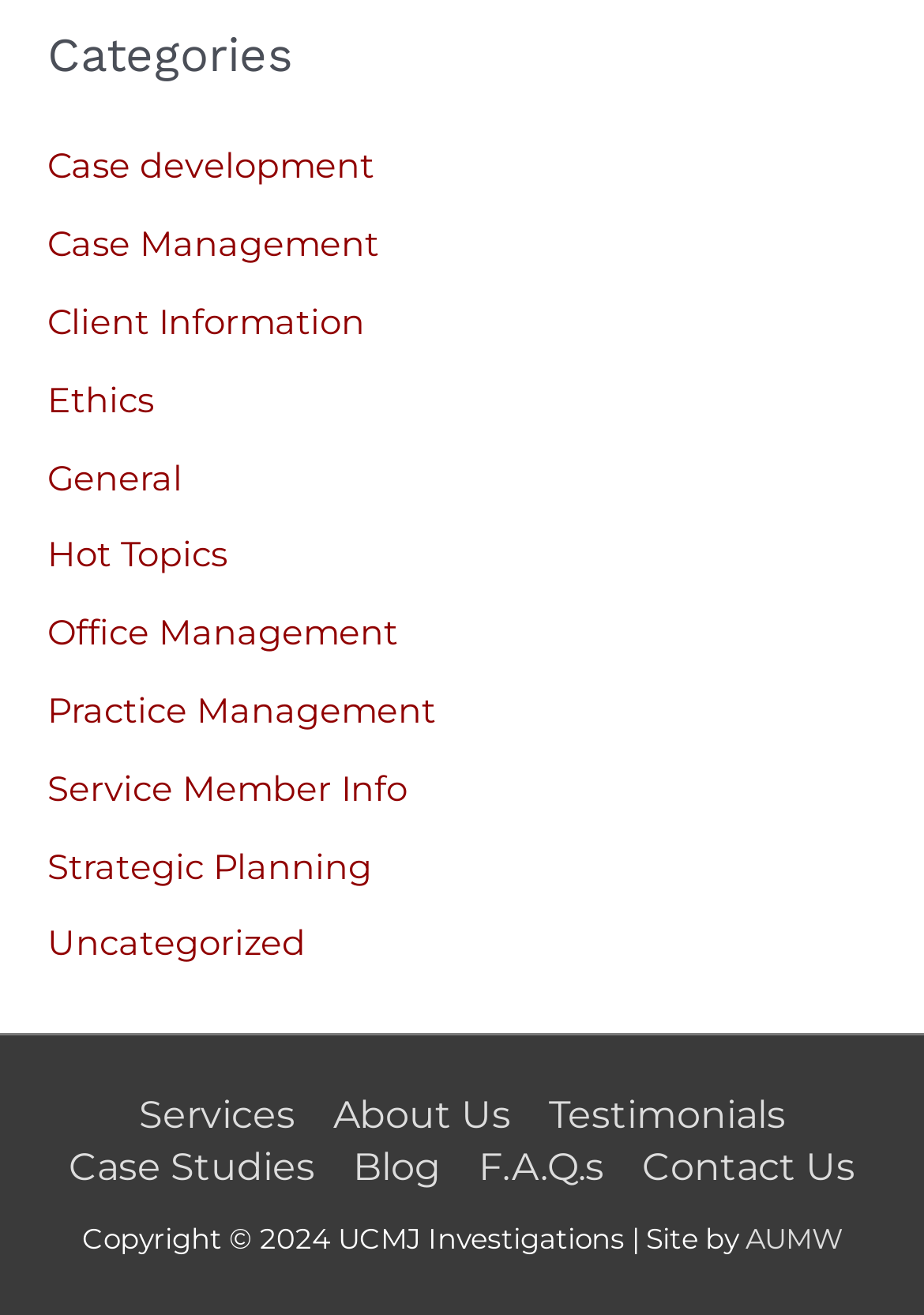What is the website developer's name?
Please give a well-detailed answer to the question.

I found the website developer's name at the bottom of the page, which says 'Site by AUMW'. The developer's name is AUMW.